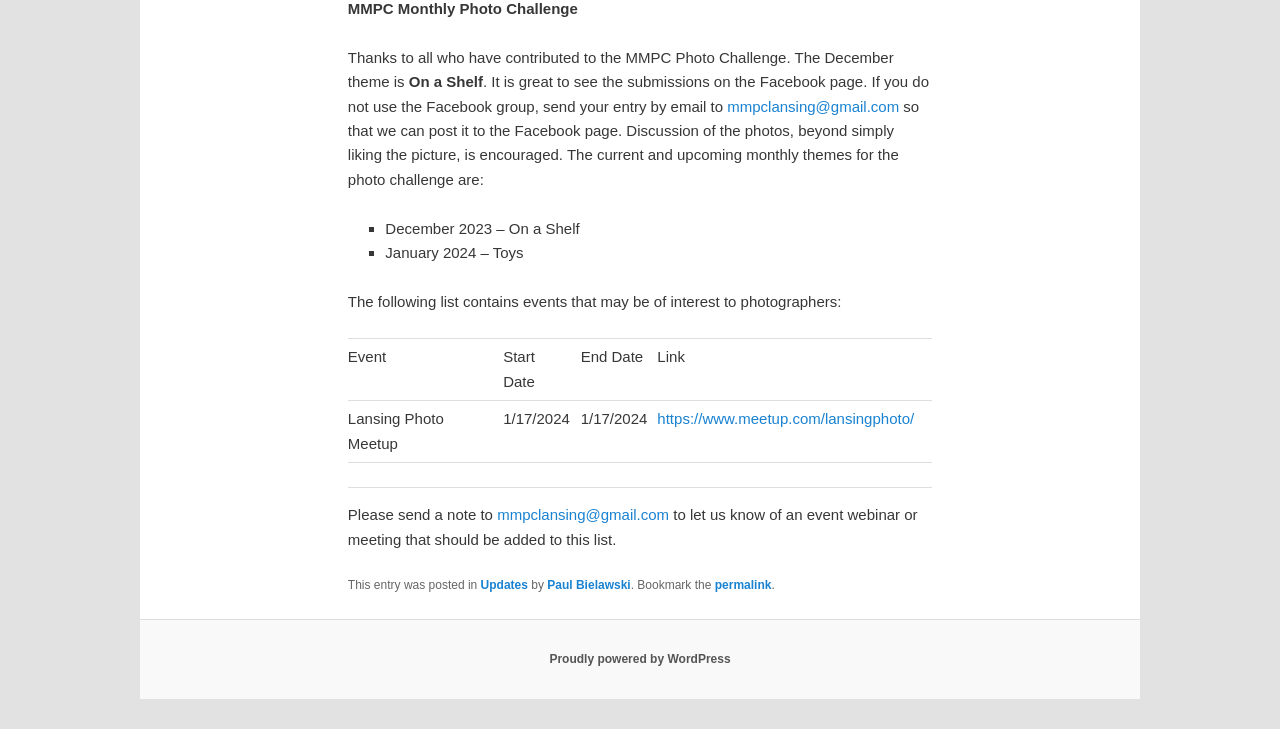Highlight the bounding box coordinates of the element you need to click to perform the following instruction: "View the Facebook page."

[0.272, 0.101, 0.377, 0.124]